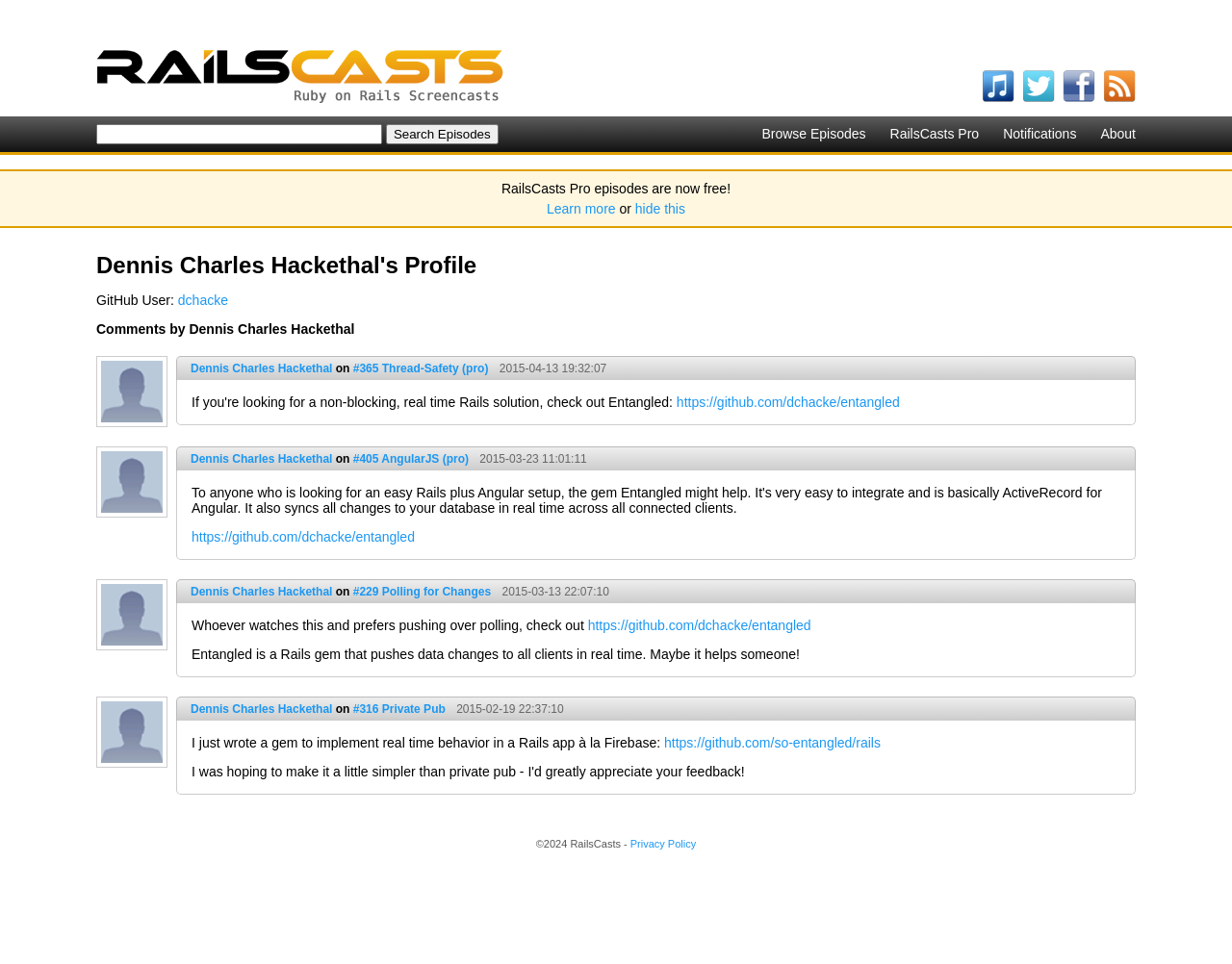Please identify the bounding box coordinates of the element's region that should be clicked to execute the following instruction: "Browse episodes". The bounding box coordinates must be four float numbers between 0 and 1, i.e., [left, top, right, bottom].

[0.618, 0.131, 0.703, 0.147]